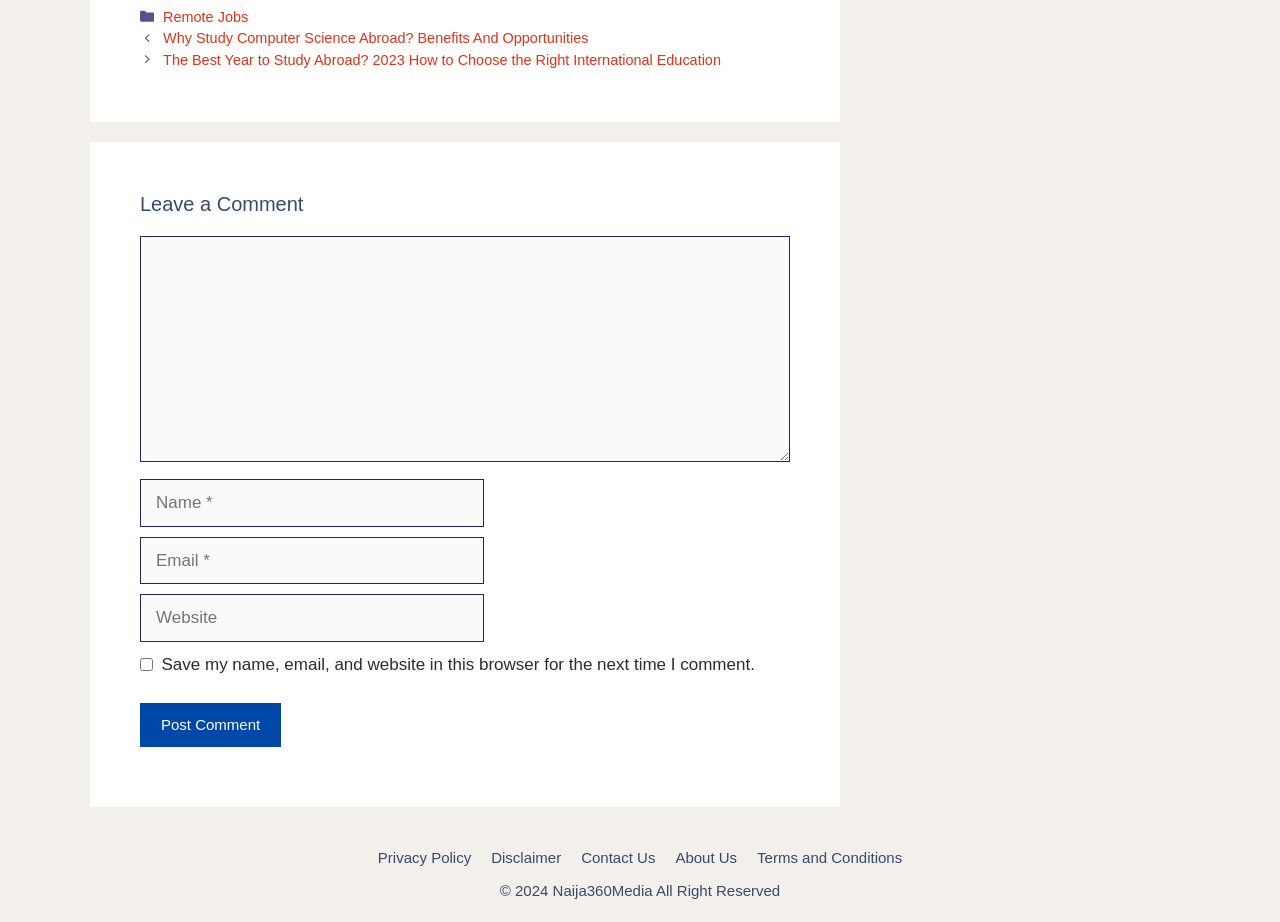Please find the bounding box coordinates of the clickable region needed to complete the following instruction: "Click on the 'Privacy Policy' link". The bounding box coordinates must consist of four float numbers between 0 and 1, i.e., [left, top, right, bottom].

[0.295, 0.921, 0.368, 0.939]